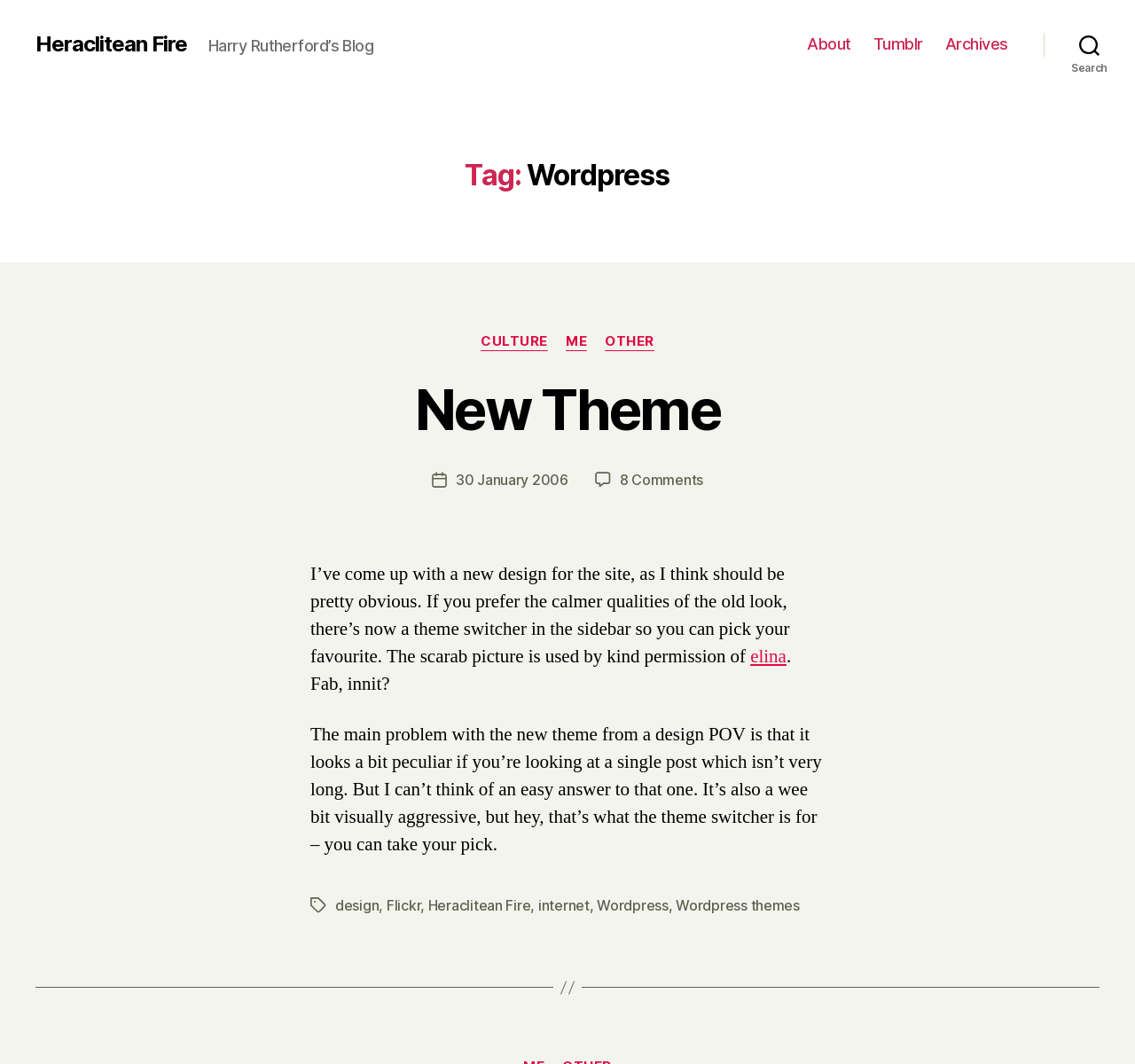Please determine the bounding box coordinates of the area that needs to be clicked to complete this task: 'View the 'Archives''. The coordinates must be four float numbers between 0 and 1, formatted as [left, top, right, bottom].

[0.833, 0.033, 0.888, 0.051]